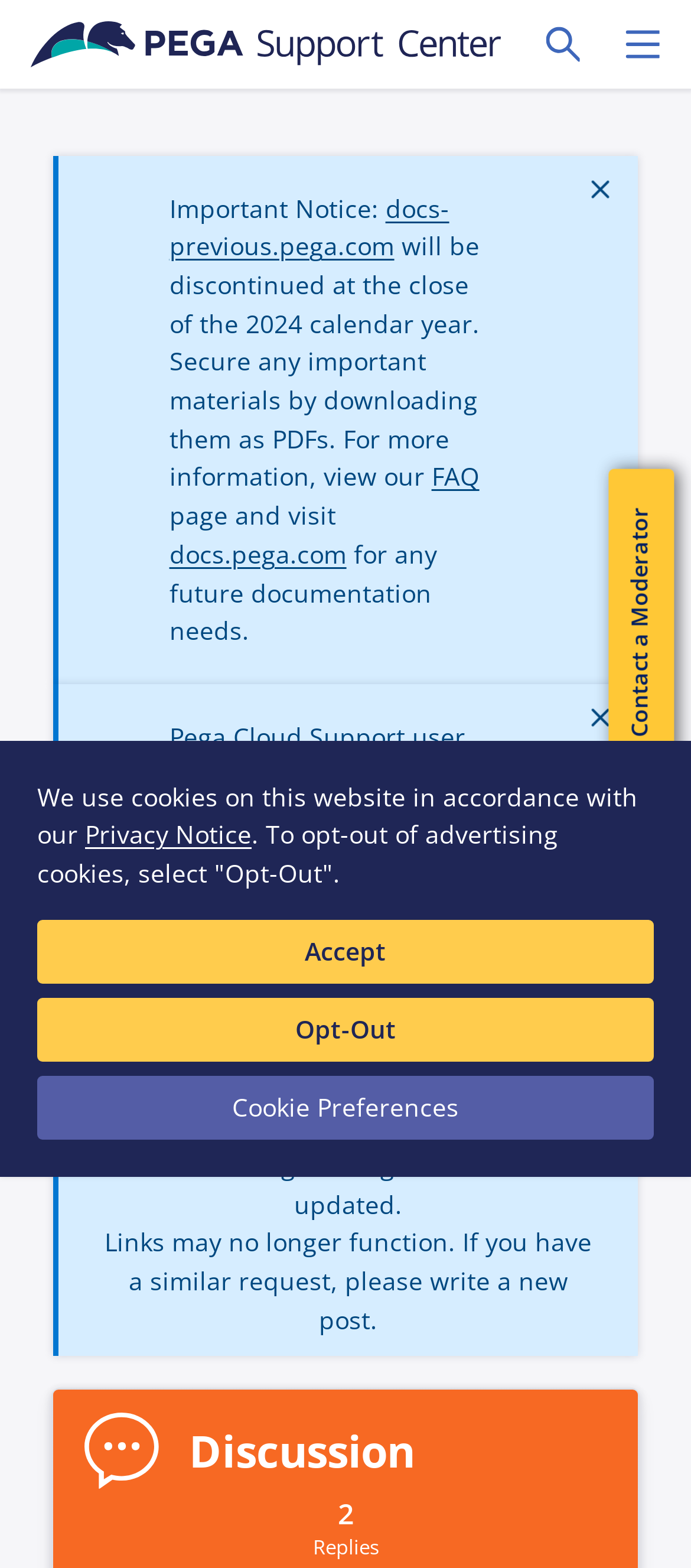Can you specify the bounding box coordinates of the area that needs to be clicked to fulfill the following instruction: "Follow on Twitter"?

None